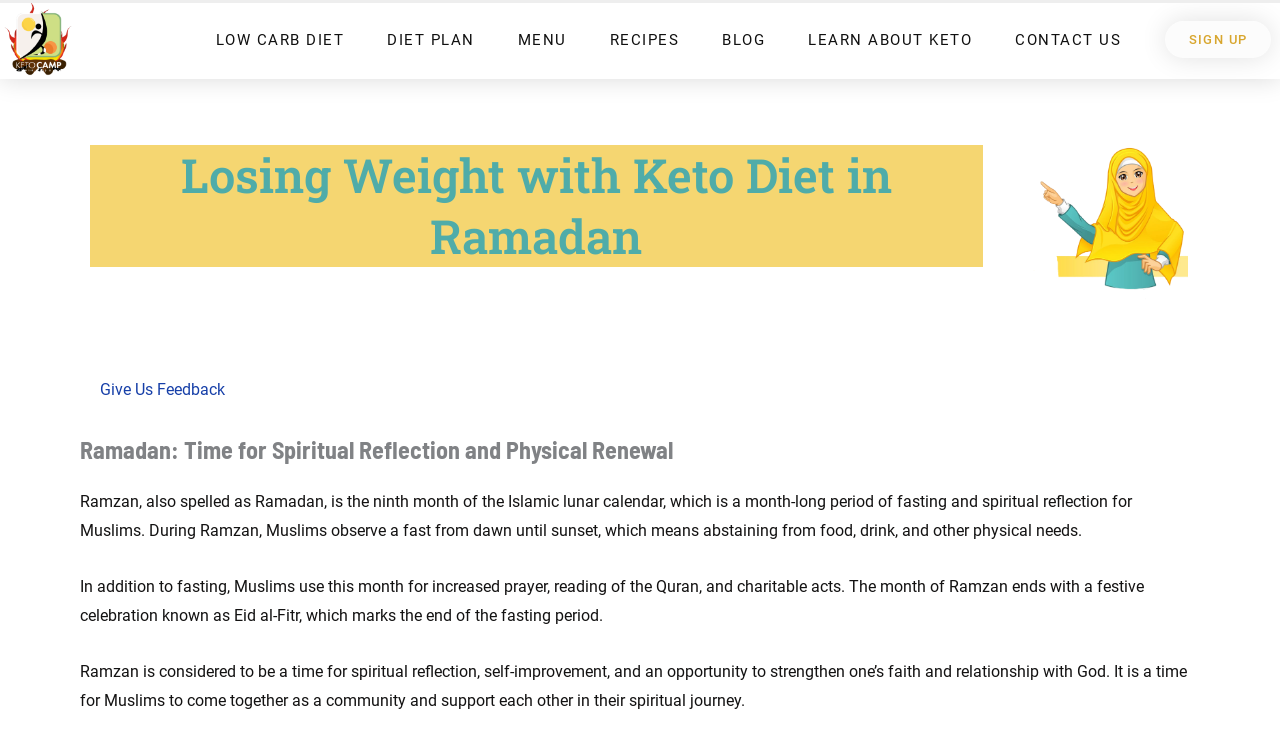Determine the bounding box coordinates of the element's region needed to click to follow the instruction: "Click the 'CONTACT US' link". Provide these coordinates as four float numbers between 0 and 1, formatted as [left, top, right, bottom].

[0.777, 0.026, 0.892, 0.081]